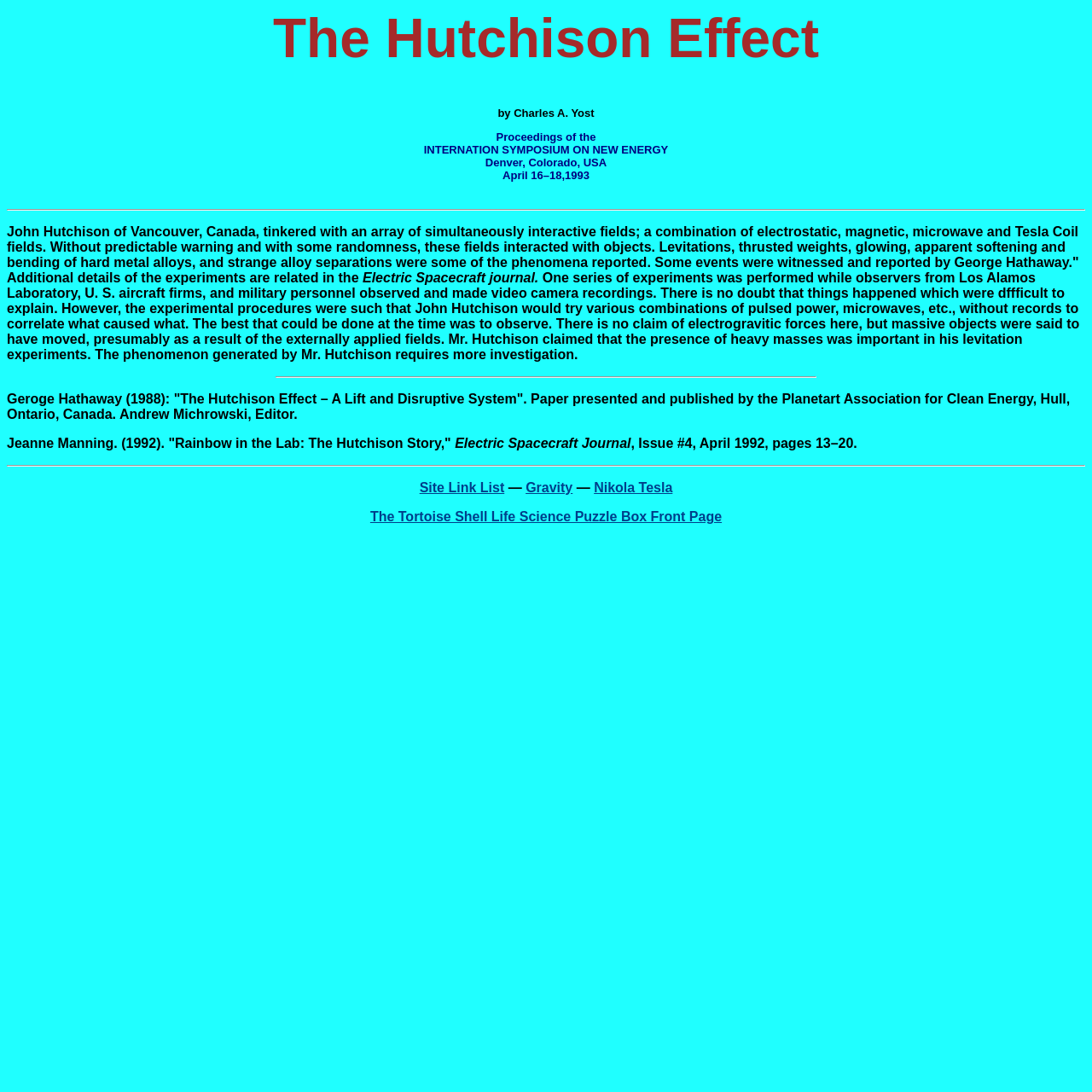Based on the provided description, "Gravity", find the bounding box of the corresponding UI element in the screenshot.

[0.481, 0.44, 0.524, 0.453]